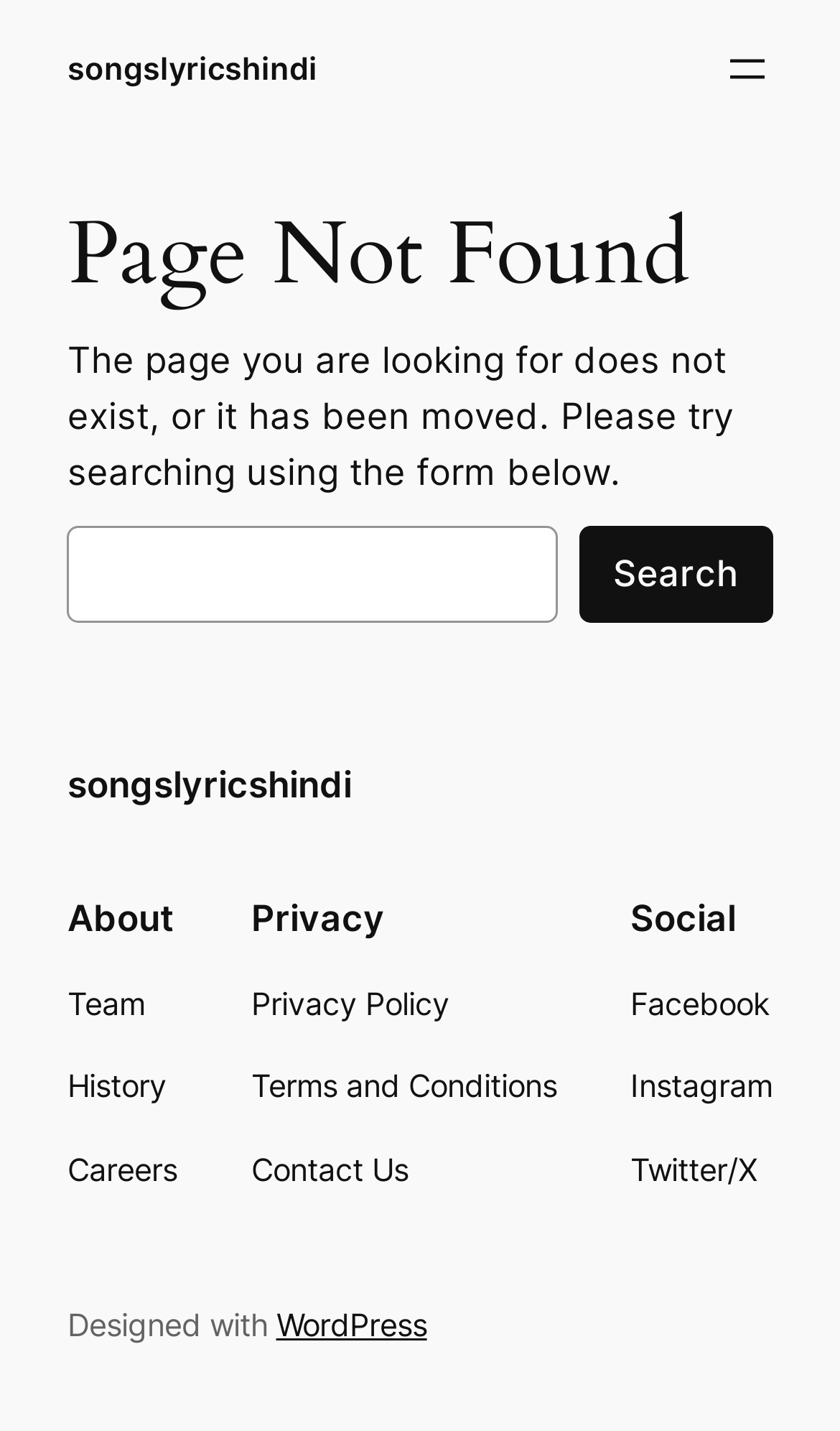Determine the bounding box coordinates (top-left x, top-left y, bottom-right x, bottom-right y) of the UI element described in the following text: Christmas

None